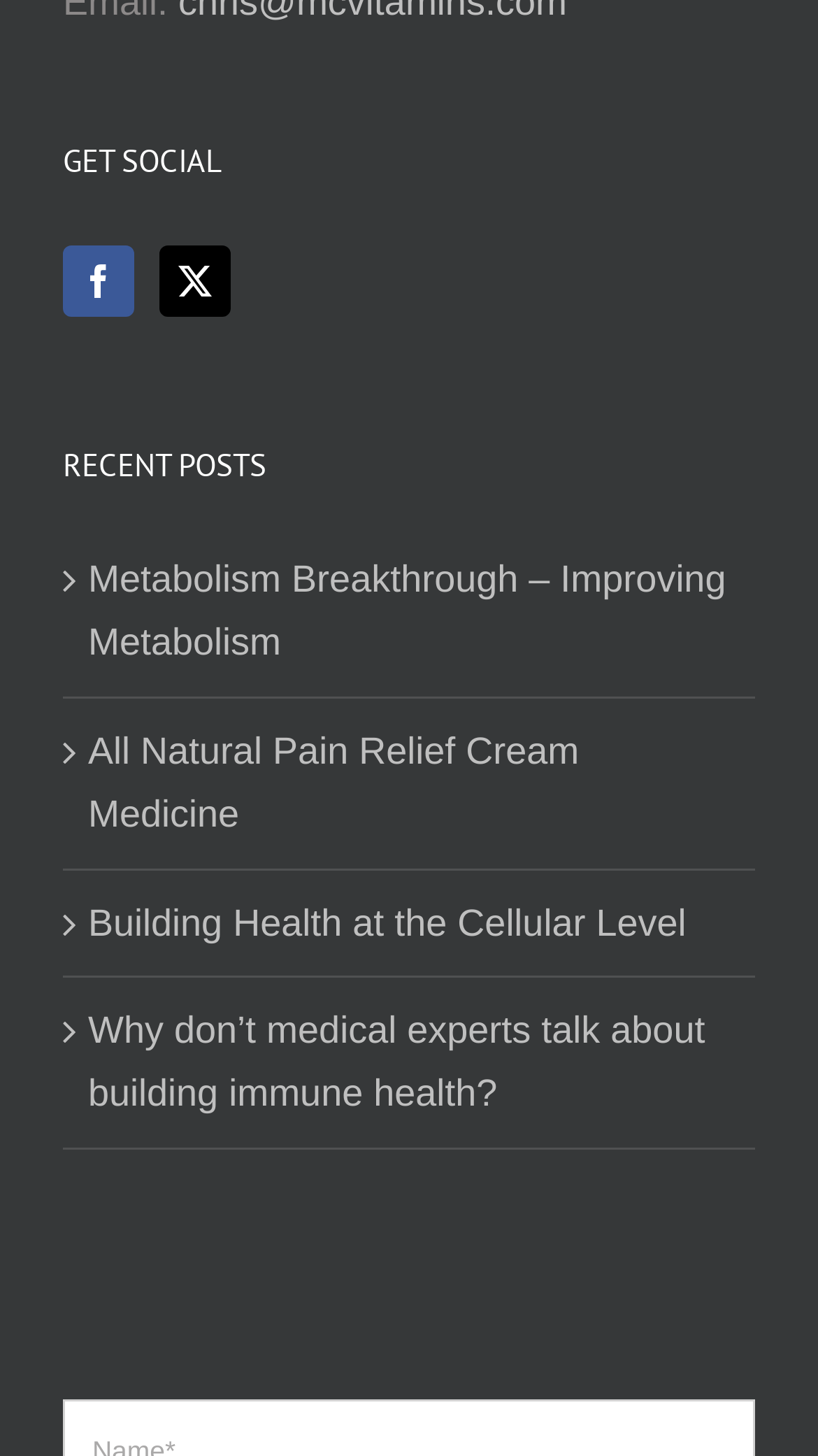Respond to the question below with a single word or phrase: What is the topic of the second recent post?

Pain Relief Cream